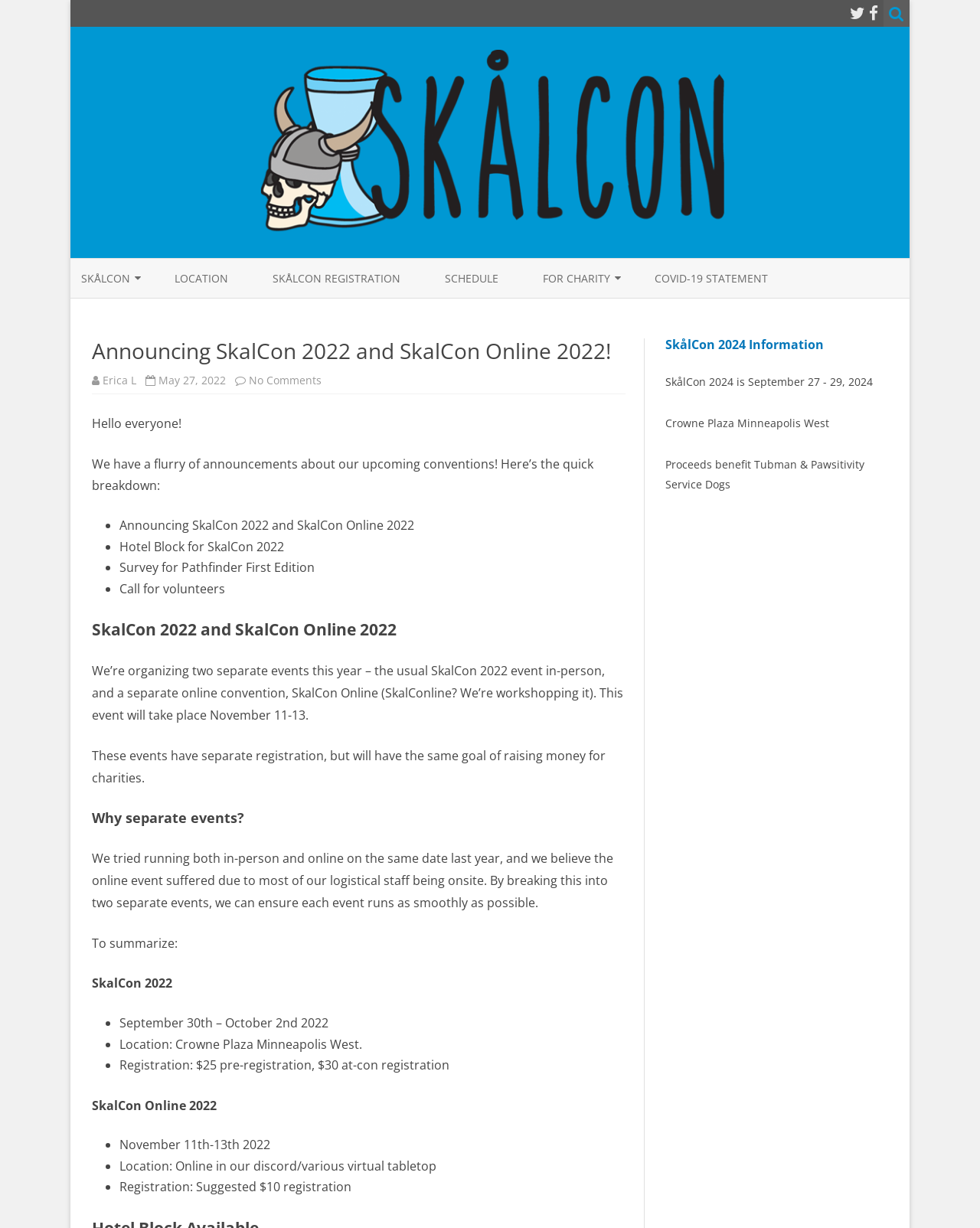Please indicate the bounding box coordinates for the clickable area to complete the following task: "Read the 'COVID-19 STATEMENT'". The coordinates should be specified as four float numbers between 0 and 1, i.e., [left, top, right, bottom].

[0.668, 0.21, 0.784, 0.243]